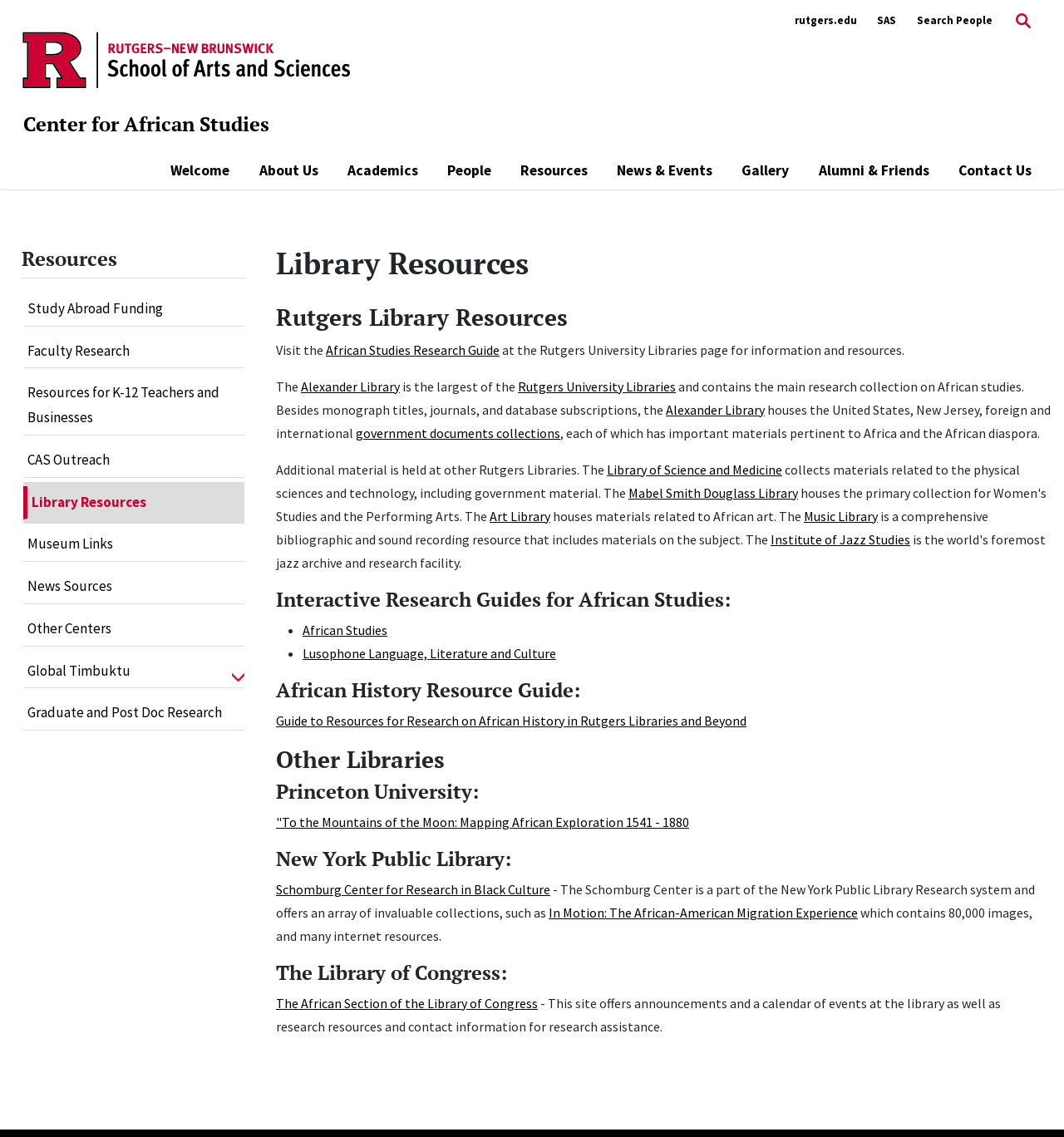Can you find the bounding box coordinates for the element to click on to achieve the instruction: "Explore the 'Library of Science and Medicine'"?

[0.57, 0.406, 0.735, 0.42]